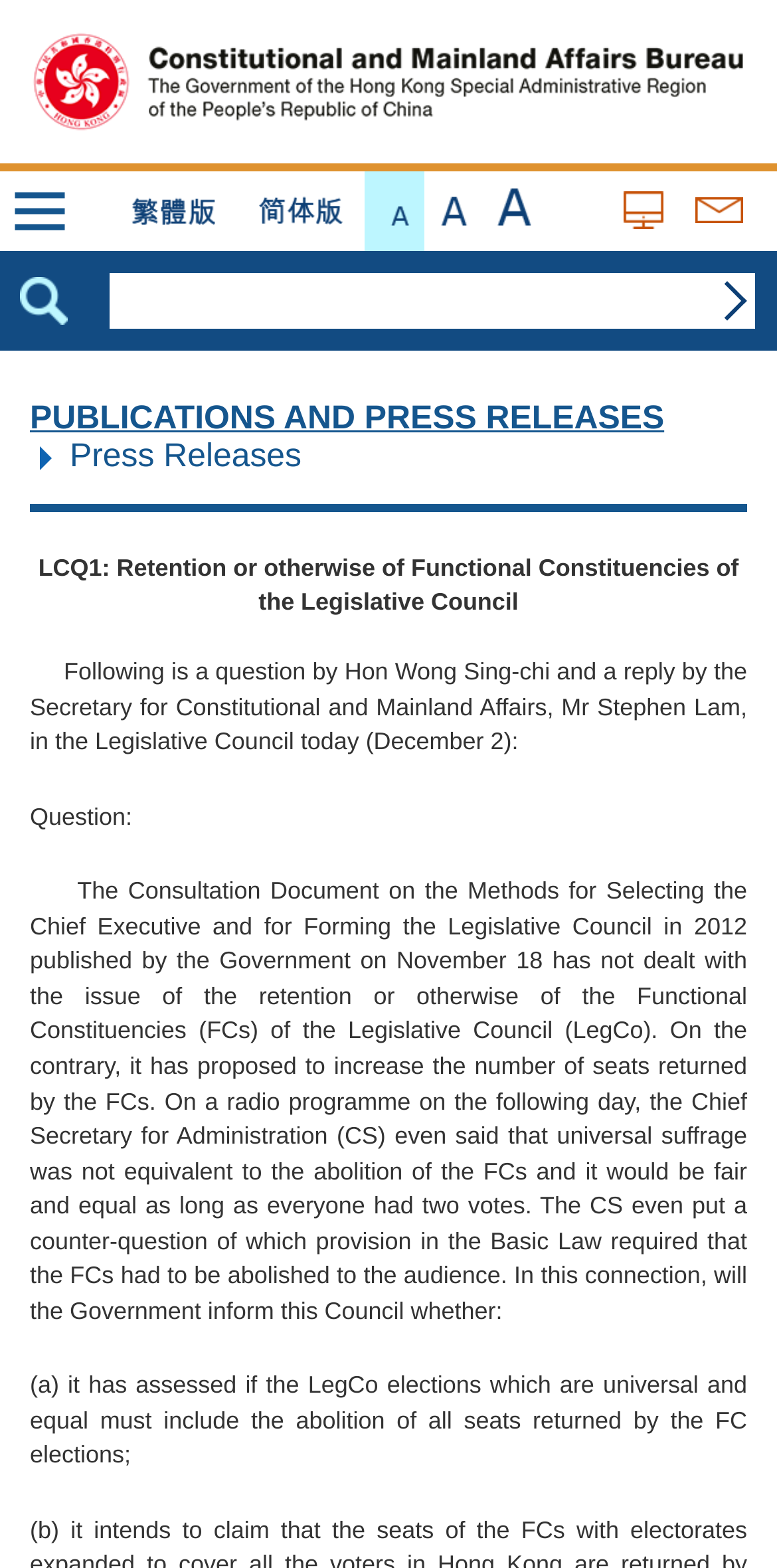Find the bounding box coordinates for the element described here: "光電科學研究所".

None